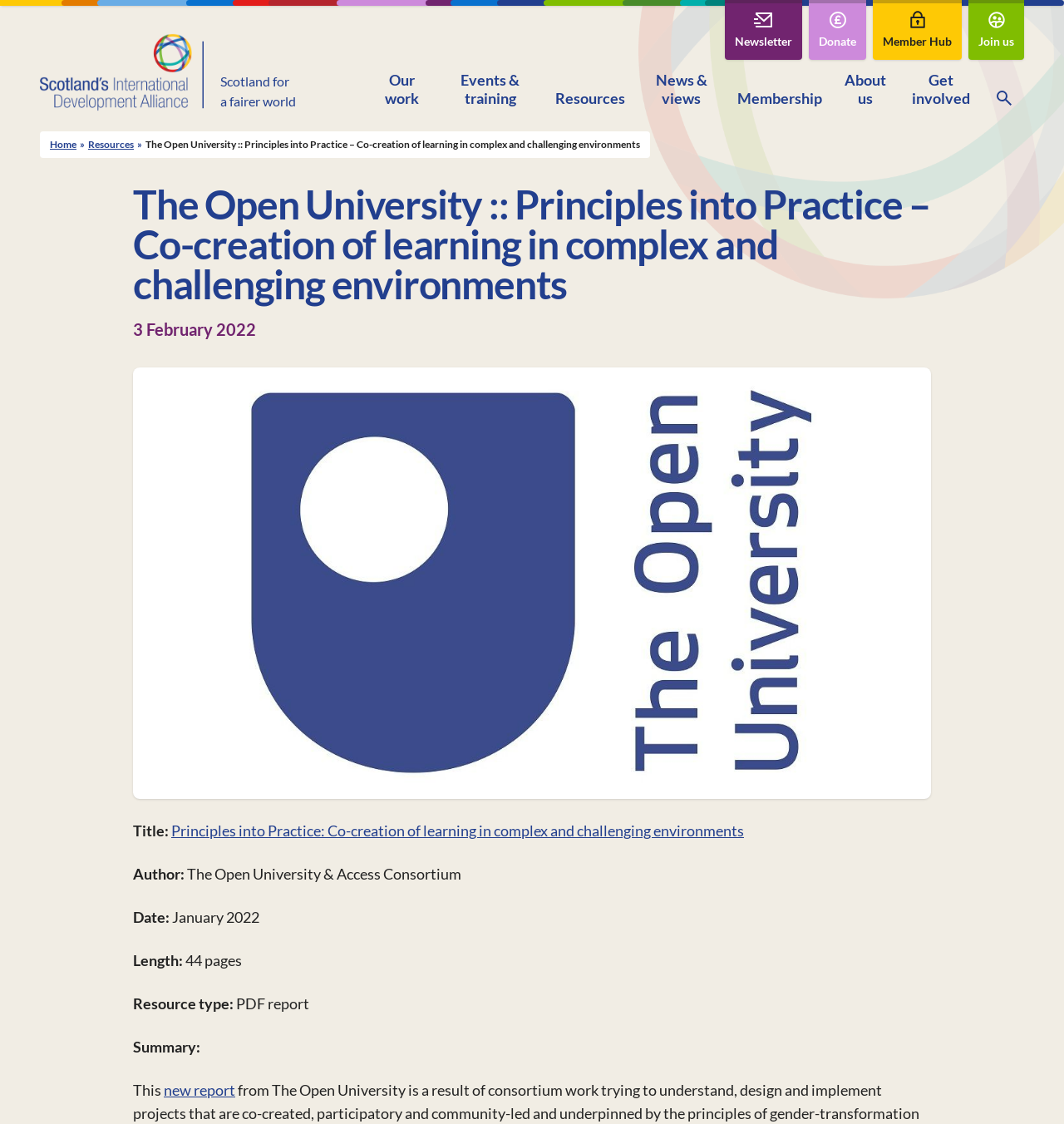Write a detailed summary of the webpage.

The webpage is about a report titled "Principles into Practice: Co-creation of learning in complex and challenging environments" by The Open University and Access Consortium, published in January 2022. The report is 44 pages long and is available as a PDF.

At the top of the page, there is a navigation menu with links to "Our work", "Events & training", "Resources", "News & views", "Membership", "About us", and "Get involved". Below the navigation menu, there is a section with links to "Newsletter", "Donate", "Member Hub", and "Join us", each accompanied by a small icon.

The main content of the page is divided into two sections. The left section has a heading with the title of the report, the date "3 February 2022", and a figure. The right section has a list of details about the report, including the title, author, date, length, resource type, and a summary. The summary starts with the text "This new report..." and includes a link to the report.

There is also a link to the "Home" page and a breadcrumb trail with a link to "Resources" above the main content section. At the very top of the page, there is a logo and a link to "Scotland's International Development Alliance" with a small icon.